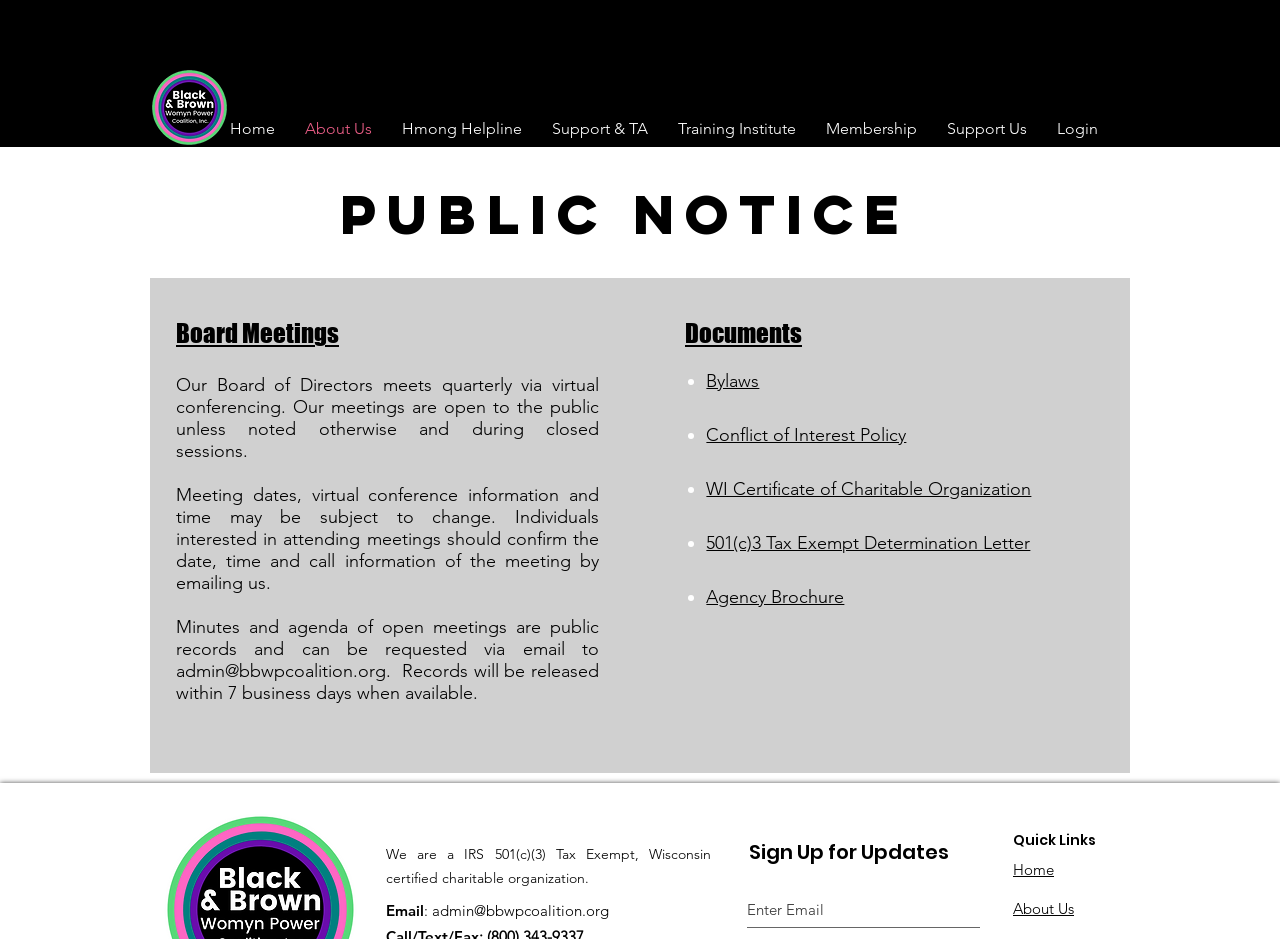Please find and report the bounding box coordinates of the element to click in order to perform the following action: "Email admin". The coordinates should be expressed as four float numbers between 0 and 1, in the format [left, top, right, bottom].

[0.338, 0.96, 0.476, 0.98]